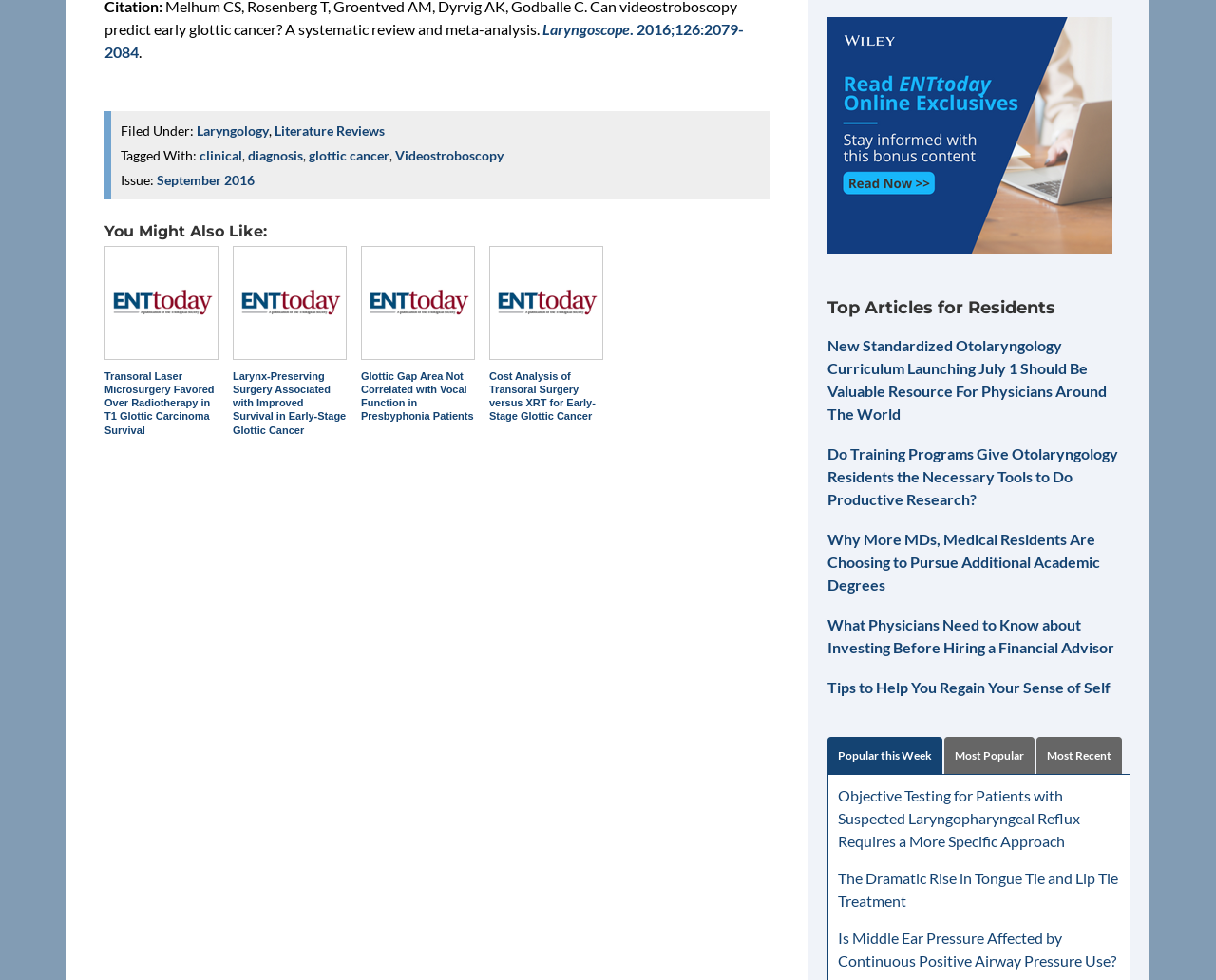Find the bounding box coordinates of the element to click in order to complete this instruction: "Explore Top Articles for Residents". The bounding box coordinates must be four float numbers between 0 and 1, denoted as [left, top, right, bottom].

[0.68, 0.304, 0.93, 0.325]